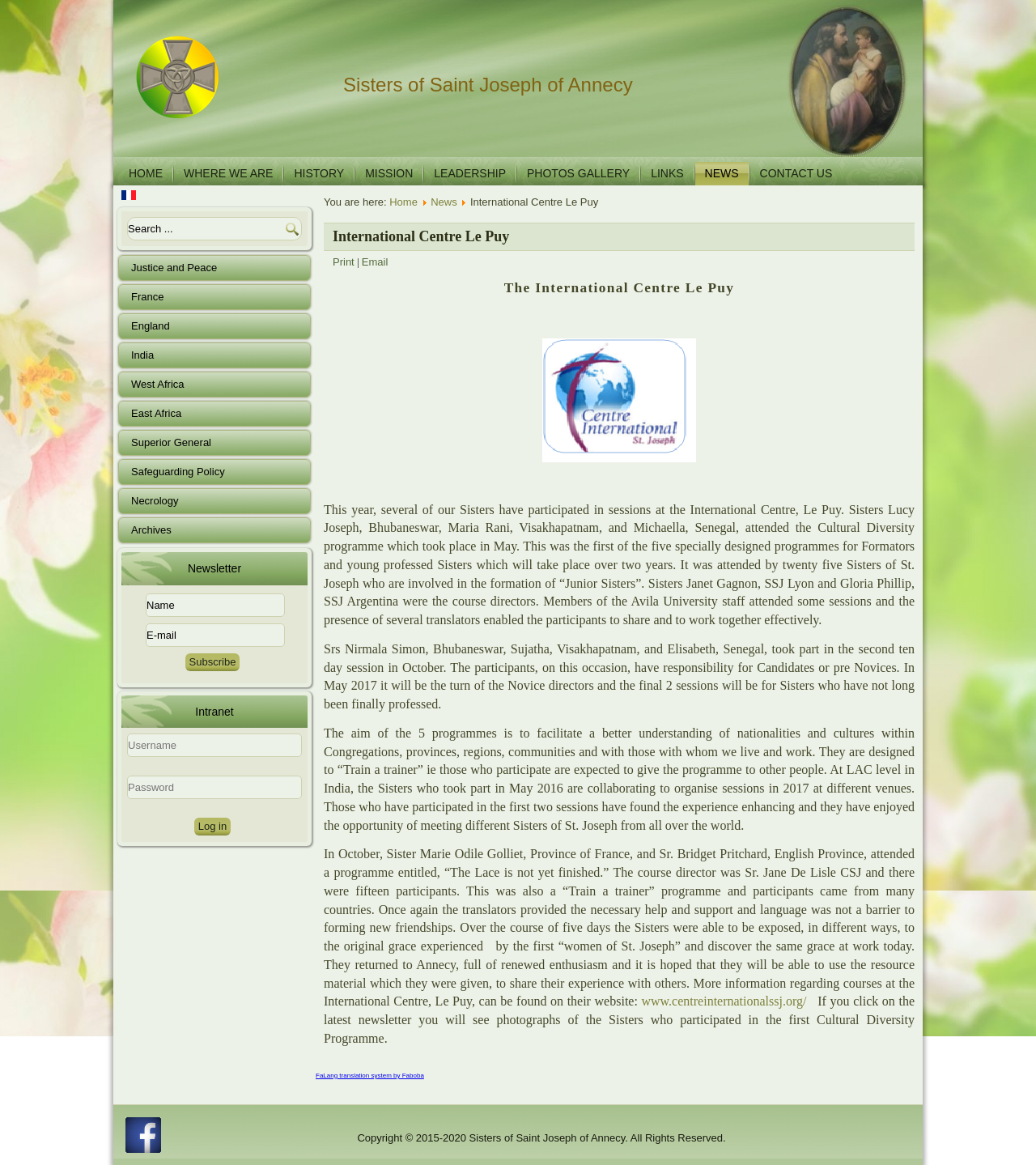Extract the main title from the webpage and generate its text.

Sisters of Saint Joseph of Annecy